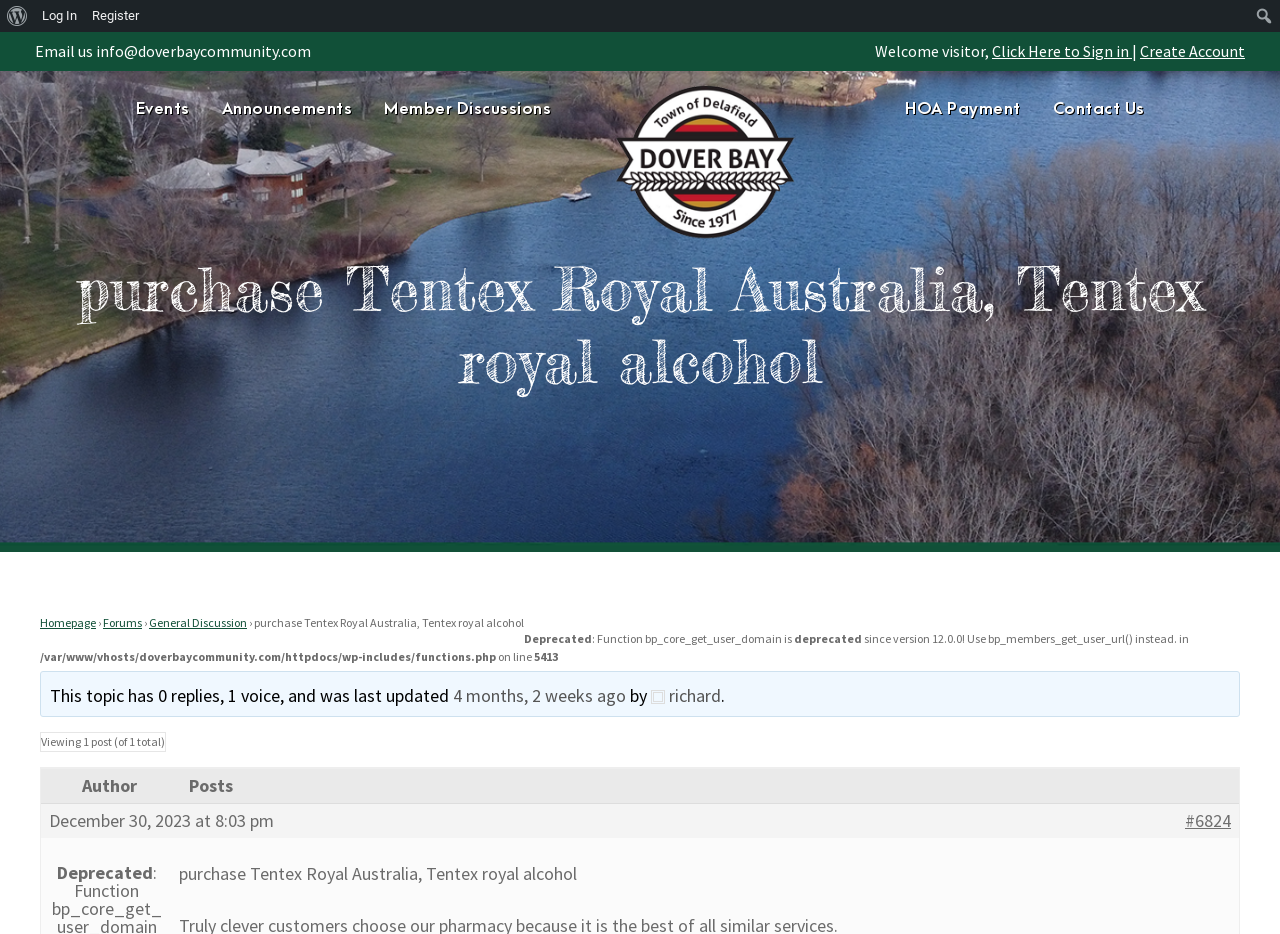From the image, can you give a detailed response to the question below:
What is the email address to contact?

I found the email address by looking at the top section of the webpage, where it says 'Email us info@doverbaycommunity.com'.